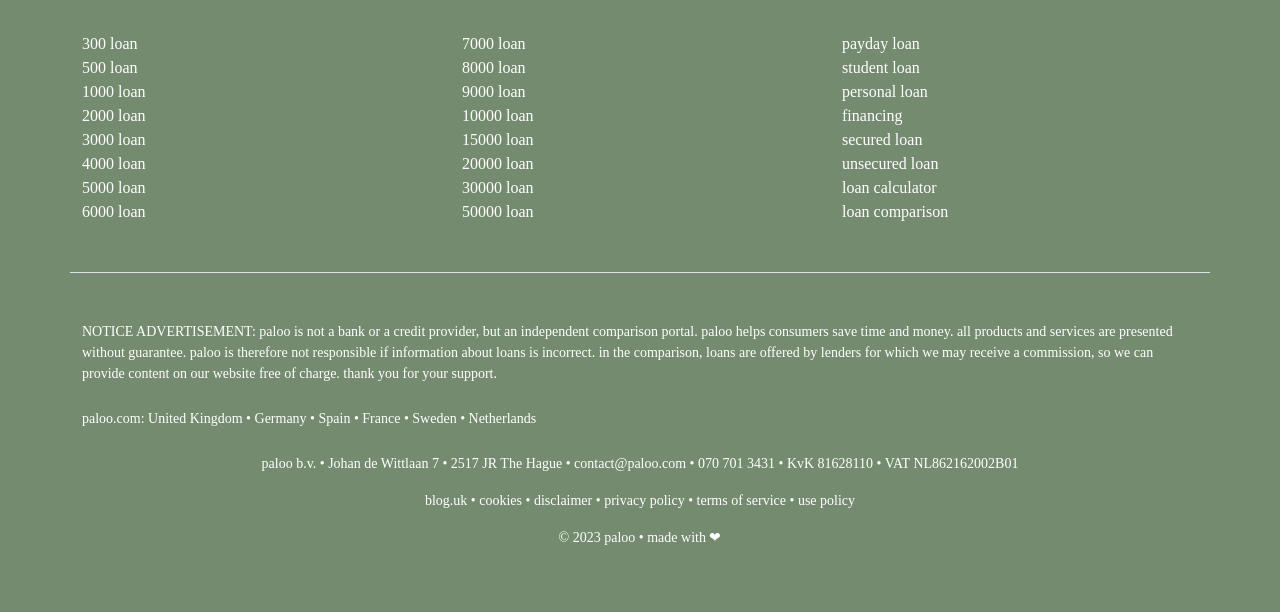Show me the bounding box coordinates of the clickable region to achieve the task as per the instruction: "Go to loan calculator".

[0.658, 0.293, 0.732, 0.32]